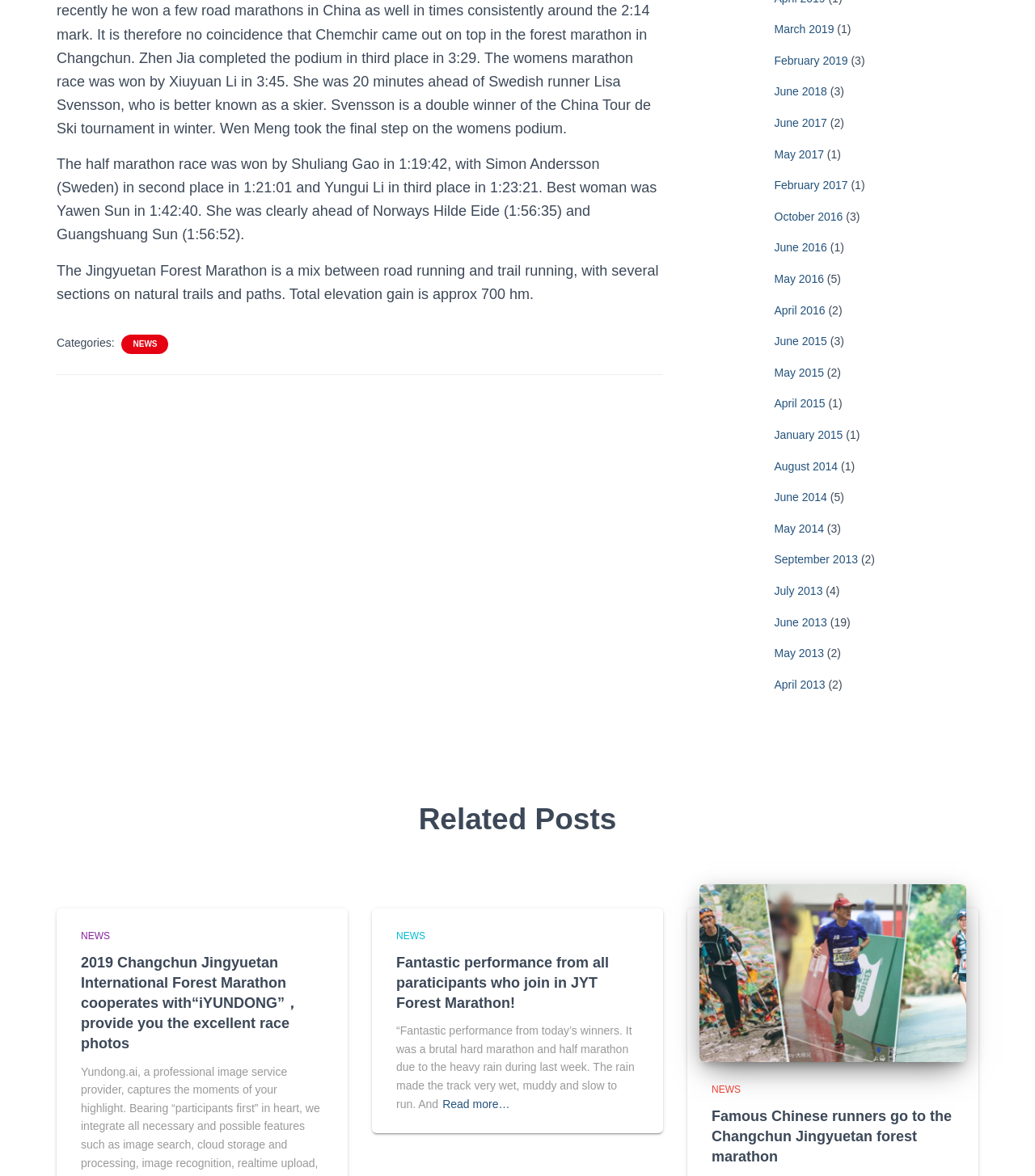Please answer the following question using a single word or phrase: 
What is the category of the link 'NEWS'?

NEWS